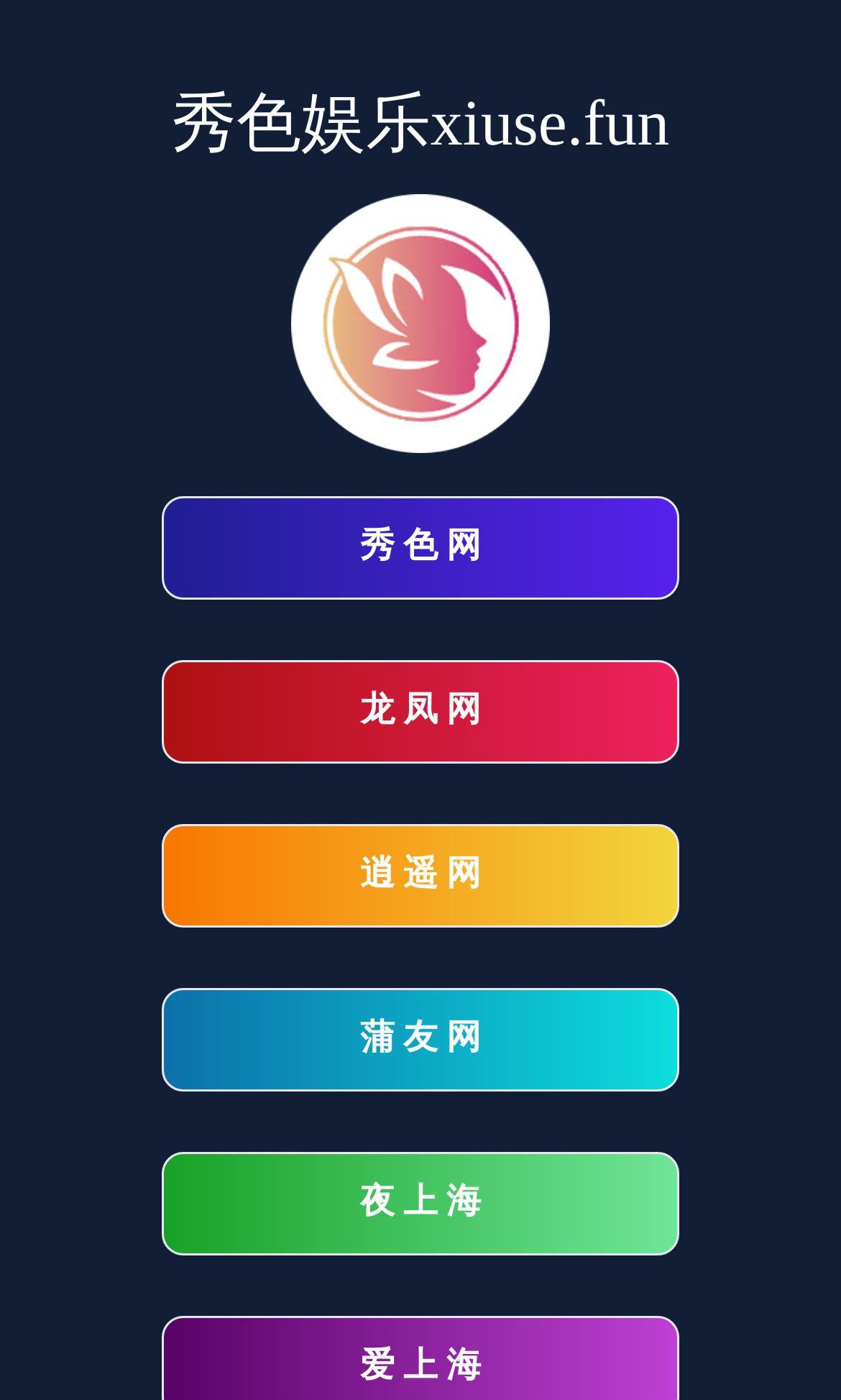Locate and provide the bounding box coordinates for the HTML element that matches this description: "夜 上 海".

[0.192, 0.823, 0.808, 0.897]